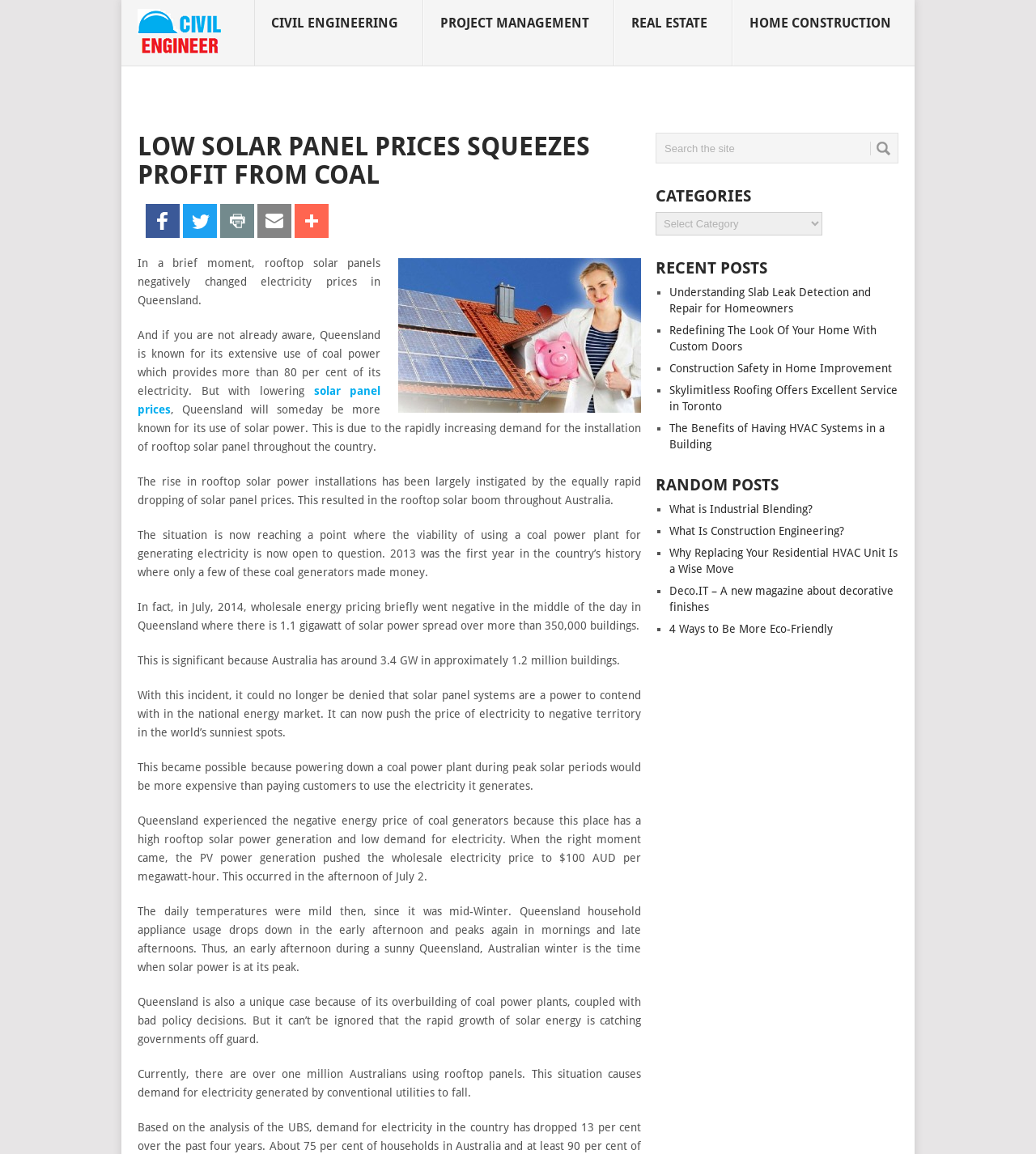Please specify the bounding box coordinates of the clickable region to carry out the following instruction: "Read the 'LOW SOLAR PANEL PRICES SQUEEZES PROFIT FROM COAL' article". The coordinates should be four float numbers between 0 and 1, in the format [left, top, right, bottom].

[0.133, 0.115, 0.619, 0.164]